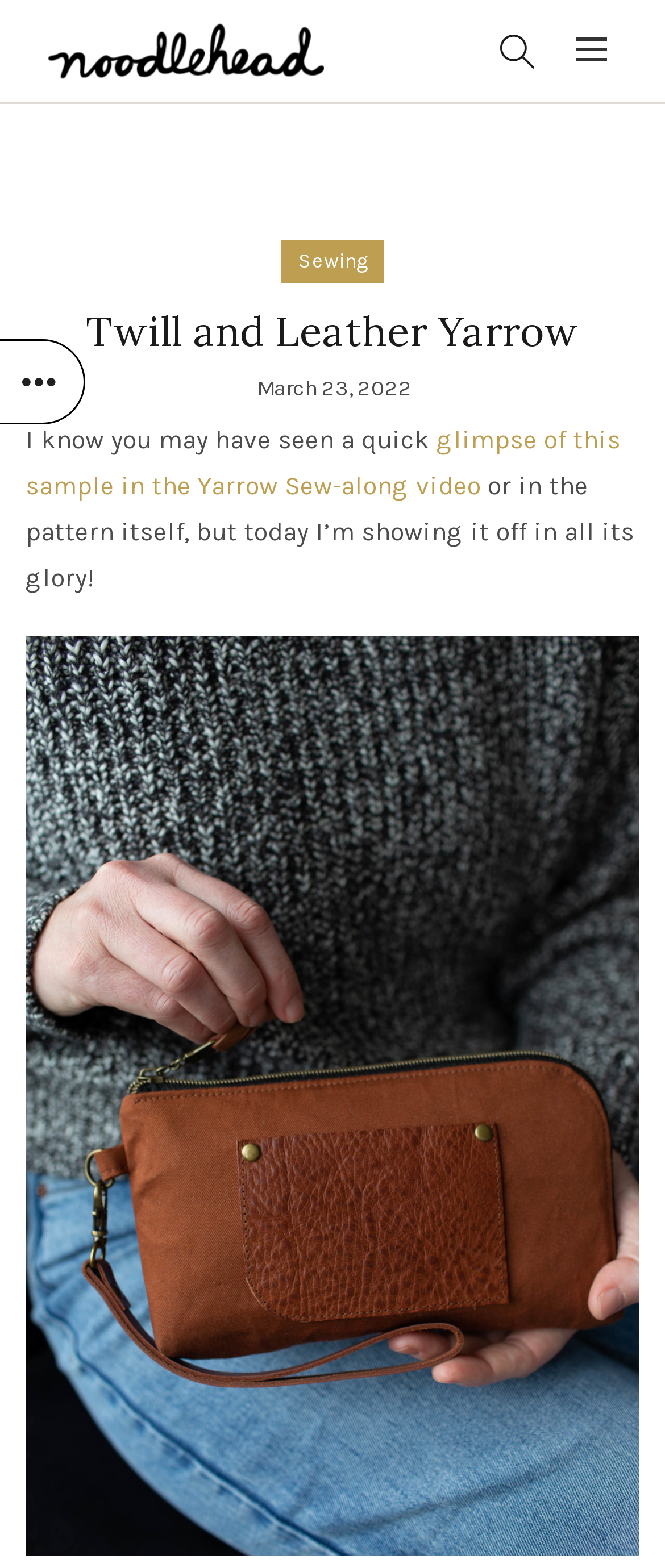Using the given element description, provide the bounding box coordinates (top-left x, top-left y, bottom-right x, bottom-right y) for the corresponding UI element in the screenshot: parent_node: Search for:

[0.0, 0.217, 0.128, 0.271]